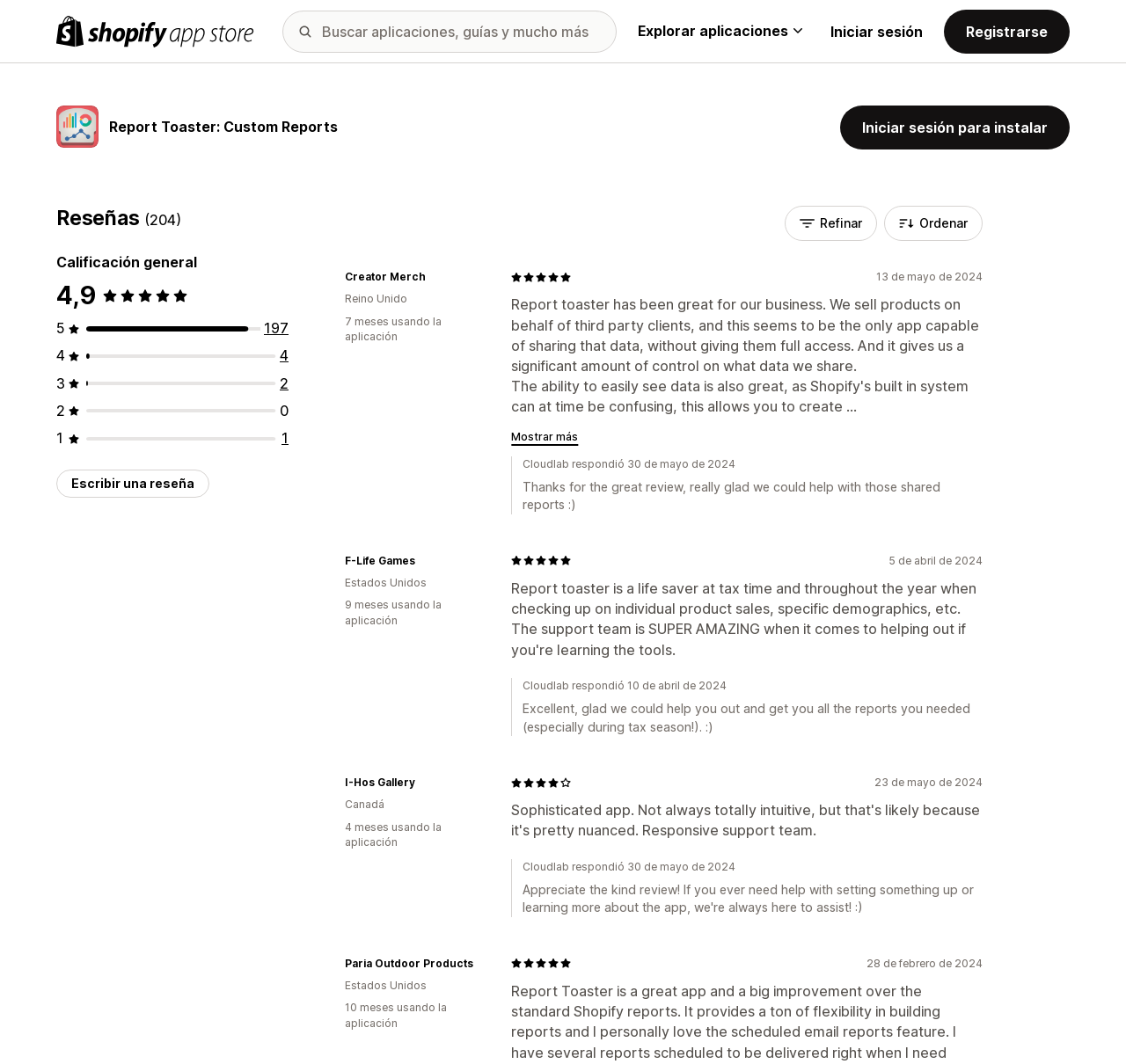Find the bounding box coordinates of the clickable area that will achieve the following instruction: "Search for applications, guides, and more".

[0.251, 0.01, 0.548, 0.049]